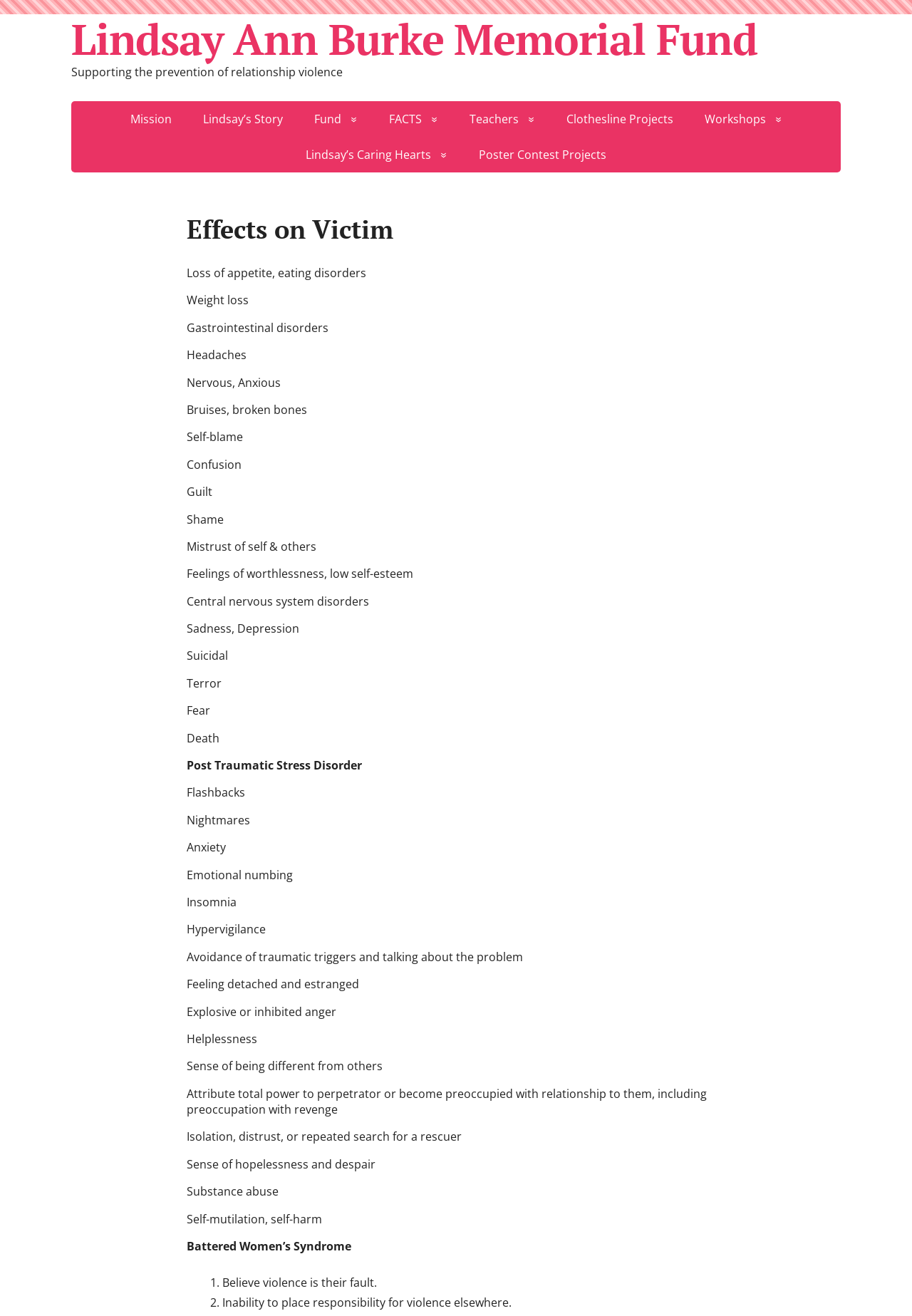Bounding box coordinates are specified in the format (top-left x, top-left y, bottom-right x, bottom-right y). All values are floating point numbers bounded between 0 and 1. Please provide the bounding box coordinate of the region this sentence describes: Lindsay’s Story

[0.207, 0.077, 0.325, 0.104]